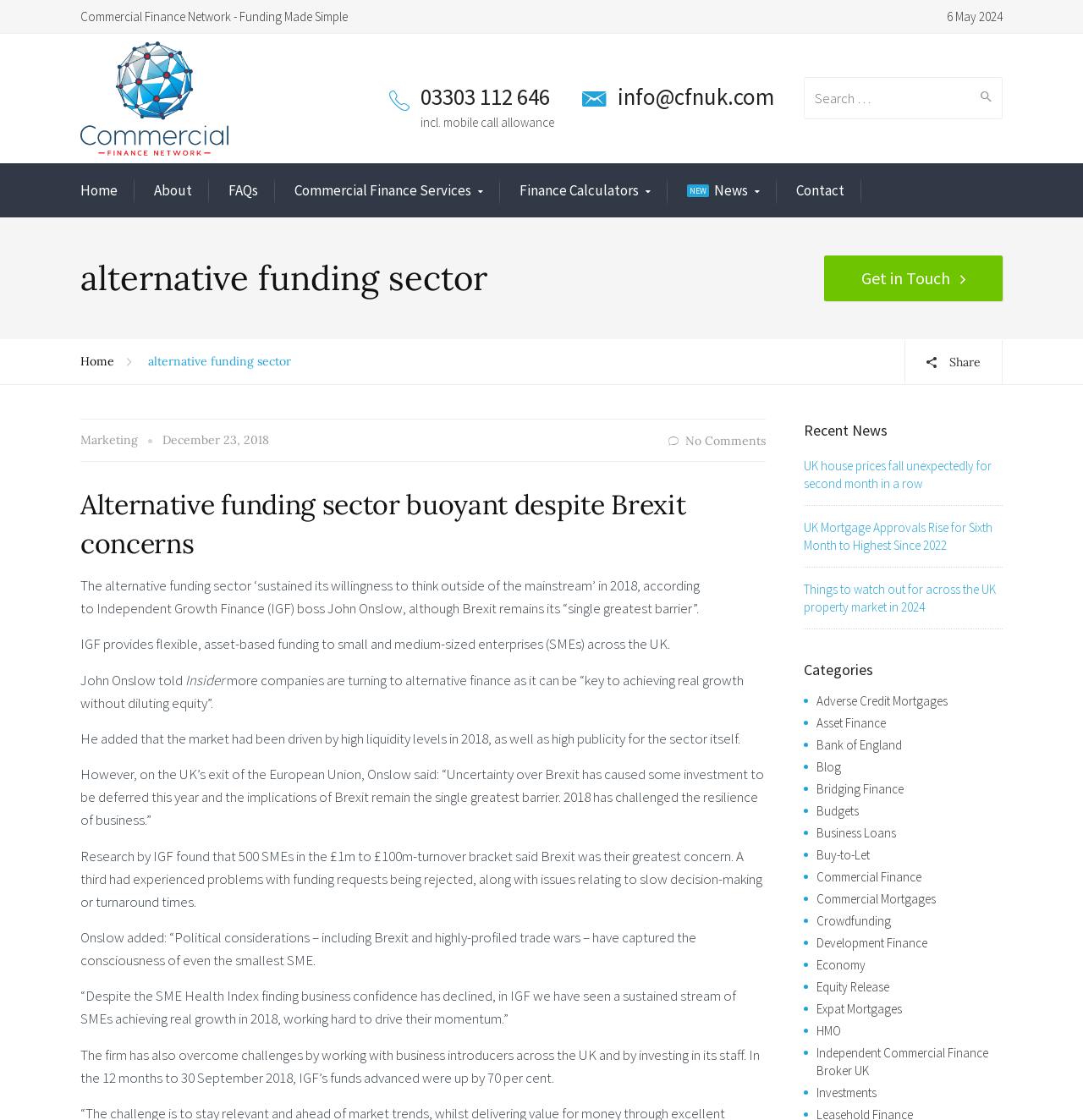Kindly provide the bounding box coordinates of the section you need to click on to fulfill the given instruction: "Learn about Commercial Finance Services".

[0.272, 0.16, 0.446, 0.182]